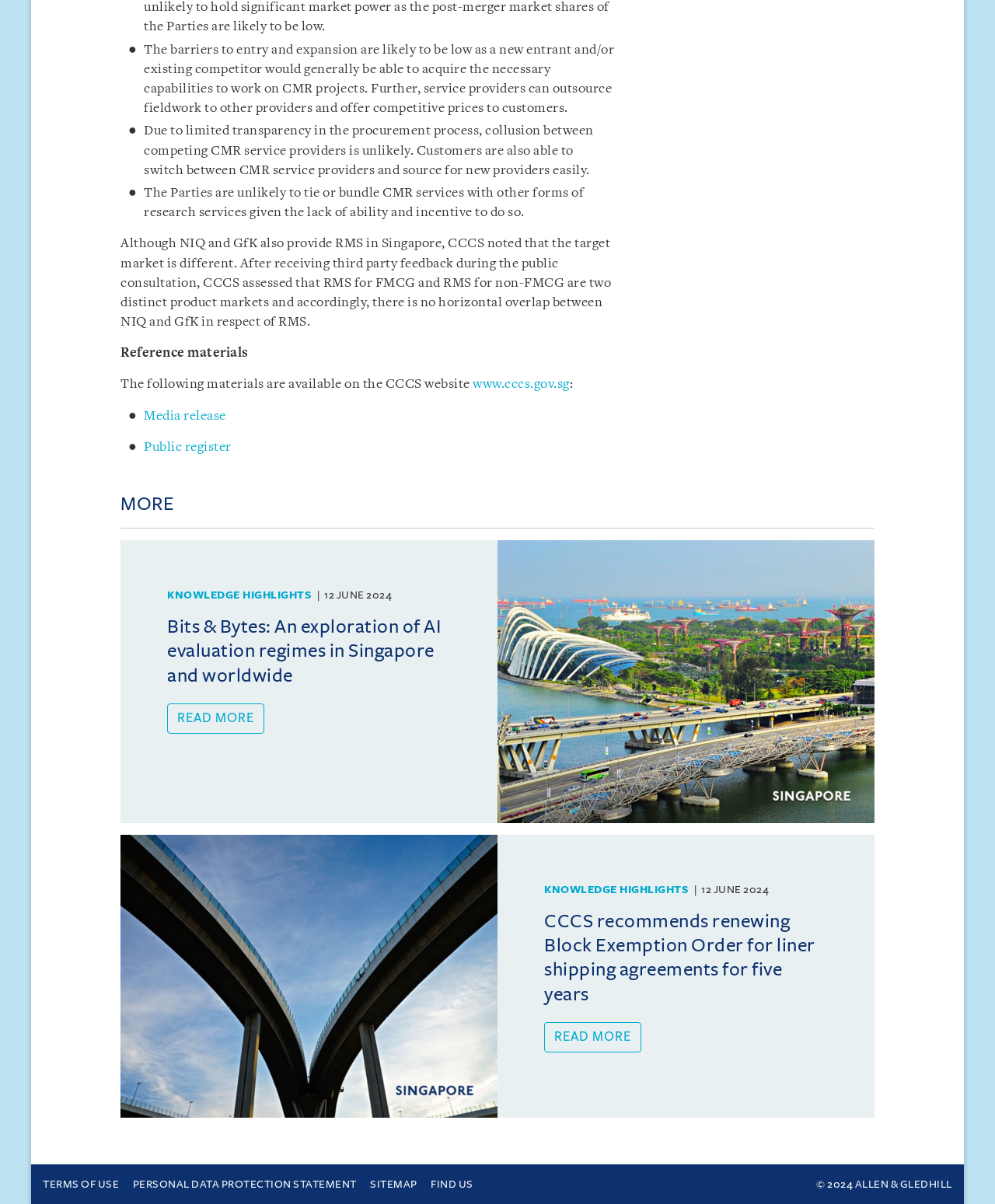Where can I find the public register?
Based on the visual information, provide a detailed and comprehensive answer.

I found the answer by looking at the link 'Public register' which is located below the text 'The barriers to entry and expansion are likely to be low...'.